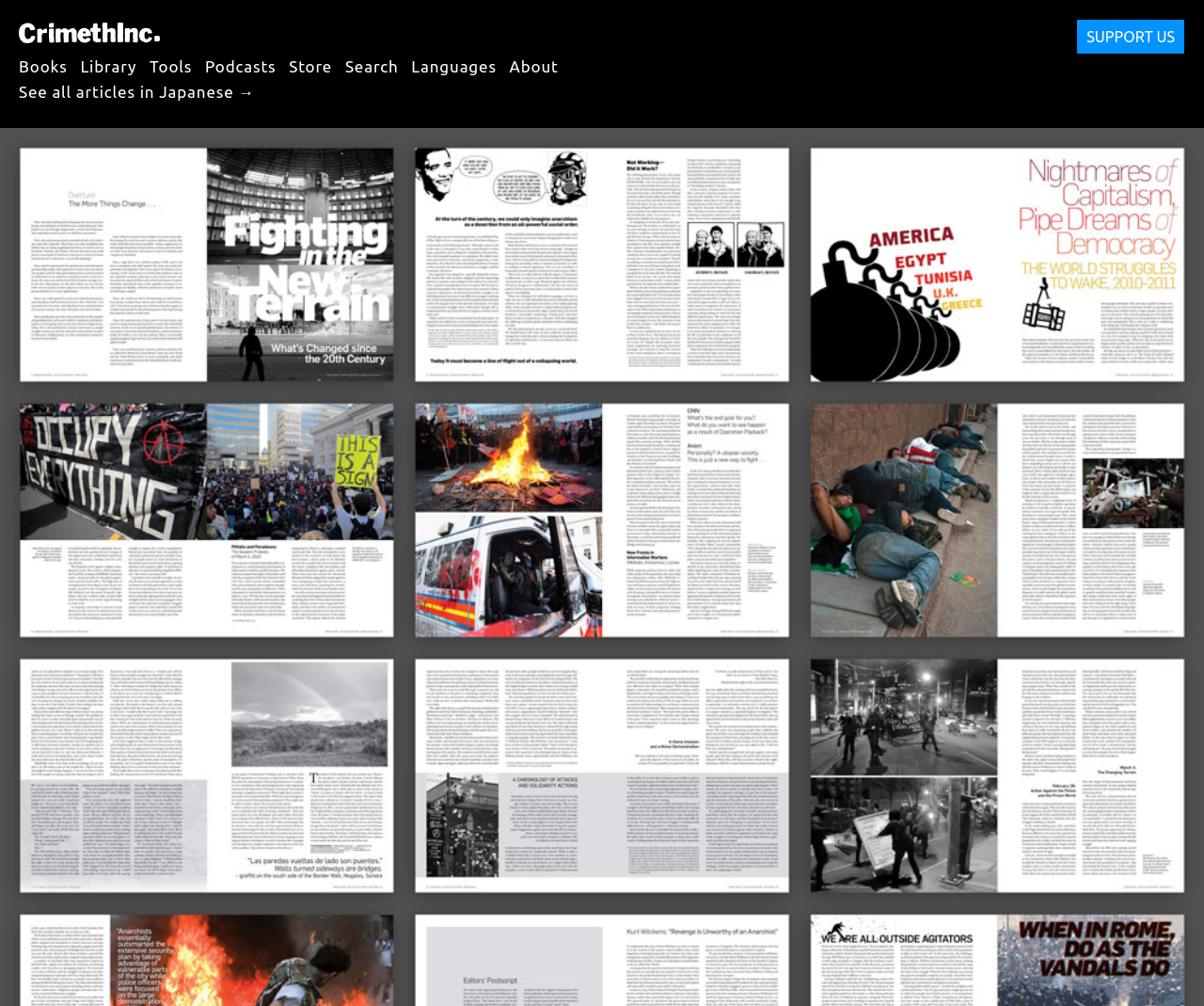Answer the question with a single word or phrase: 
What is the last link in the top navigation bar?

Languages